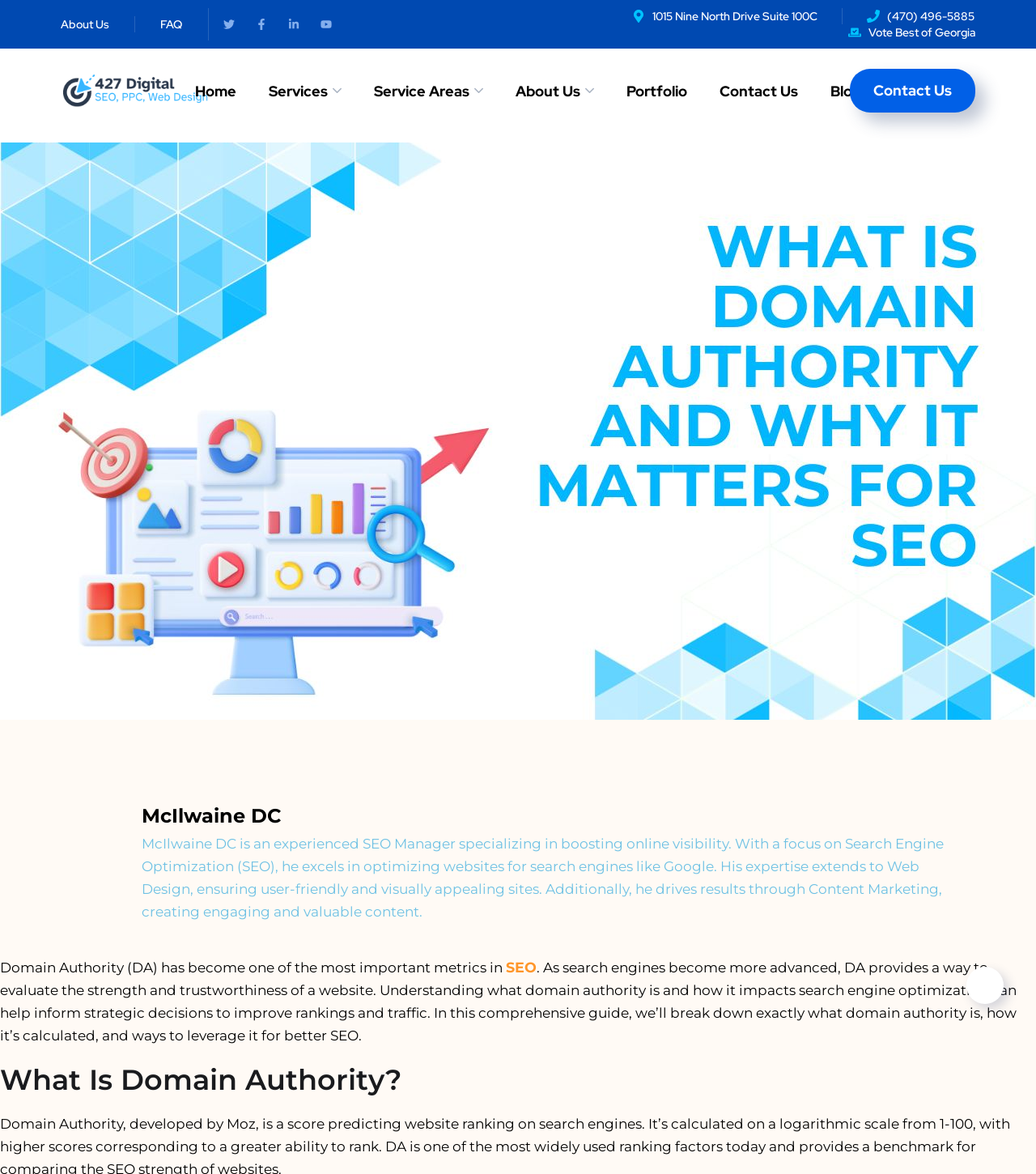Use one word or a short phrase to answer the question provided: 
What is the focus of McIlwaine DC's expertise?

Search Engine Optimization (SEO)